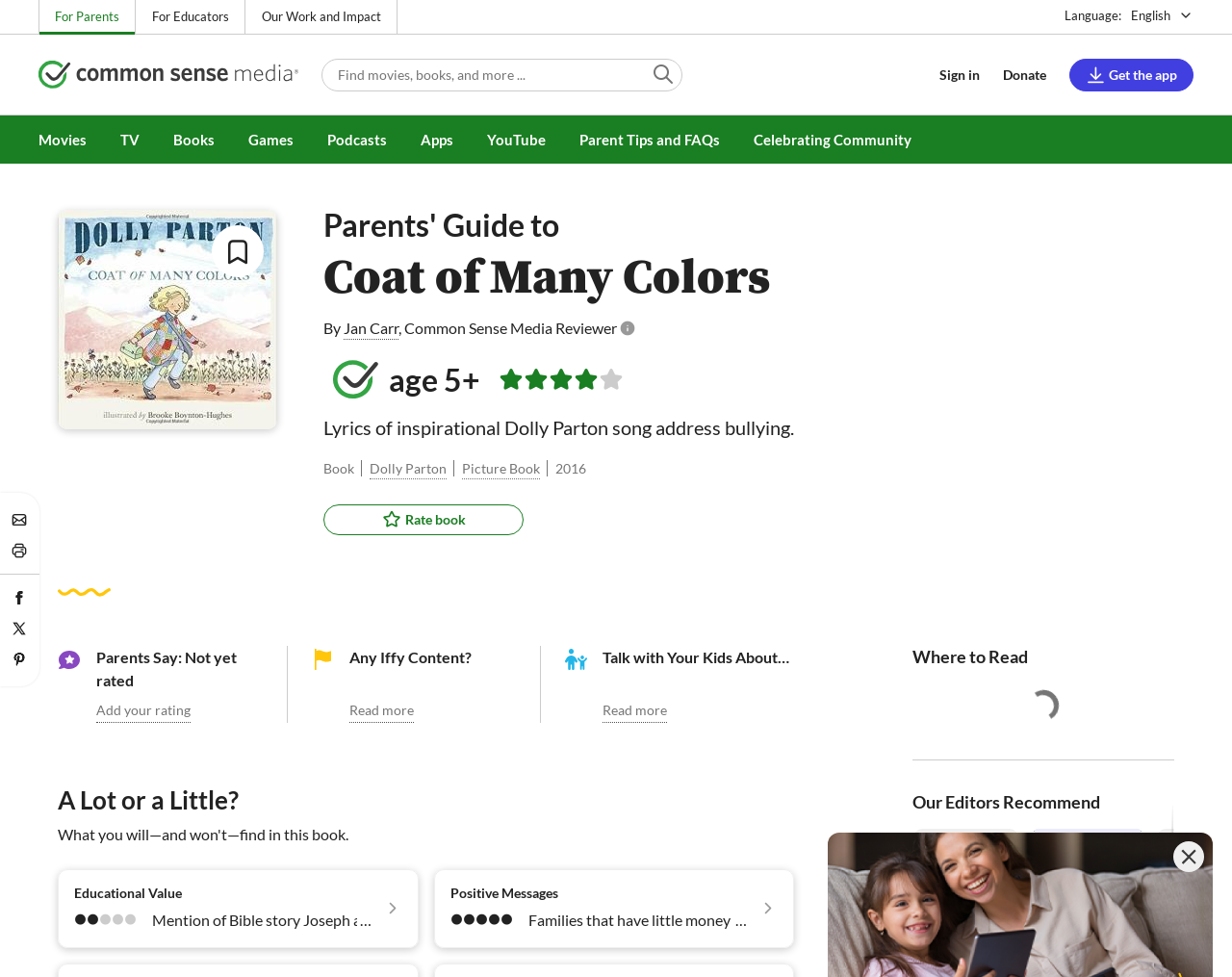Analyze the image and deliver a detailed answer to the question: What is the title of the first book review on the page?

I looked at the book review section on the page and found the title of the first review, which is 'Coat of Many Colors'.